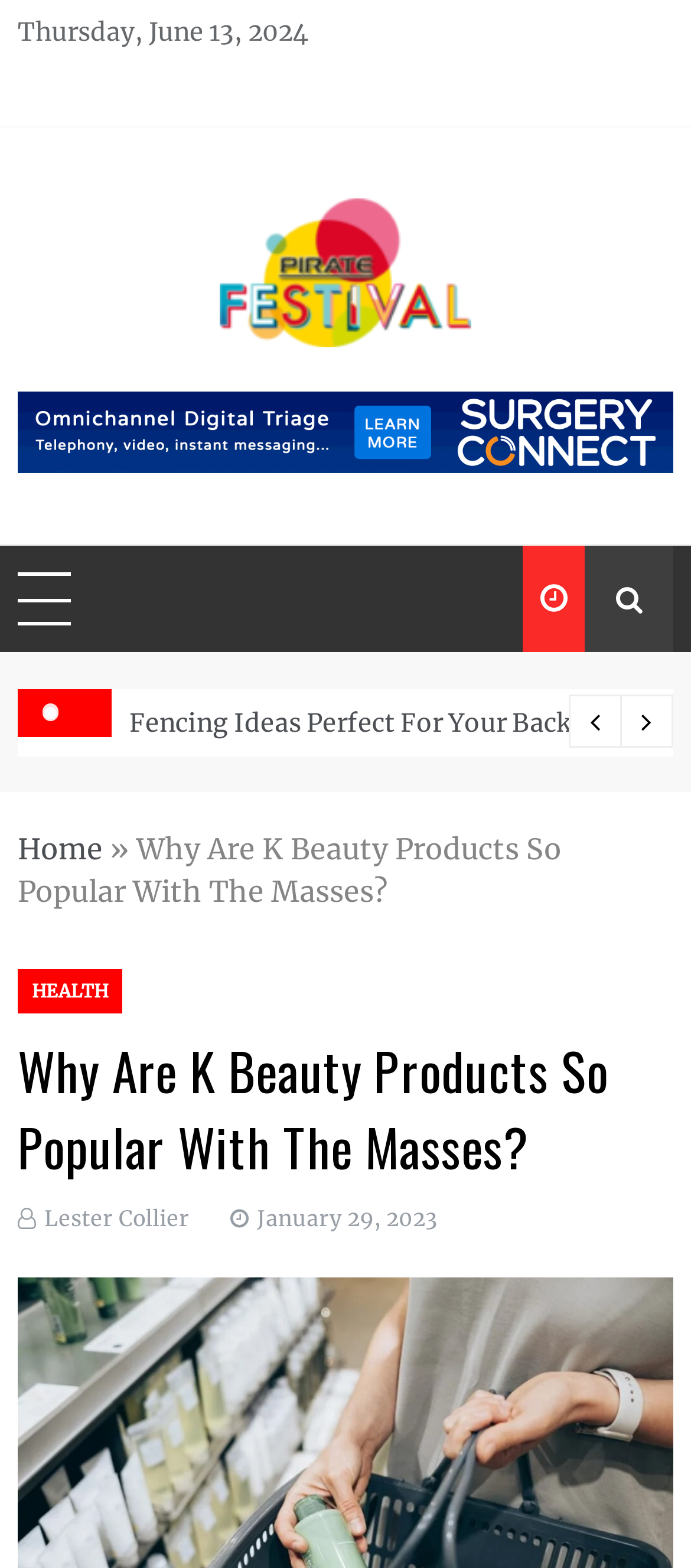Determine the bounding box coordinates of the target area to click to execute the following instruction: "Go to HEALTH page."

[0.026, 0.618, 0.177, 0.646]